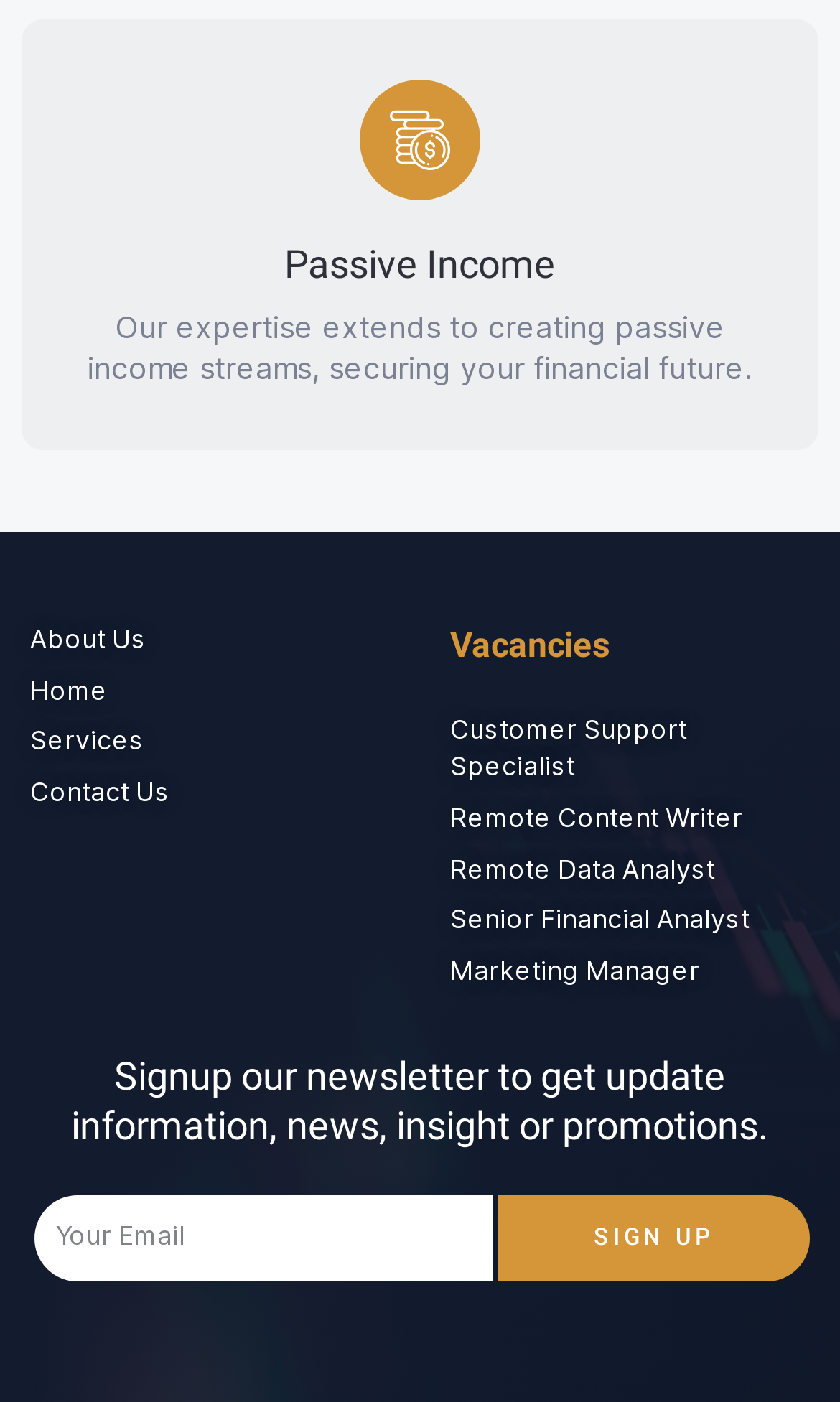Please identify the bounding box coordinates of the region to click in order to complete the task: "Click on About Us". The coordinates must be four float numbers between 0 and 1, specified as [left, top, right, bottom].

[0.036, 0.444, 0.464, 0.469]